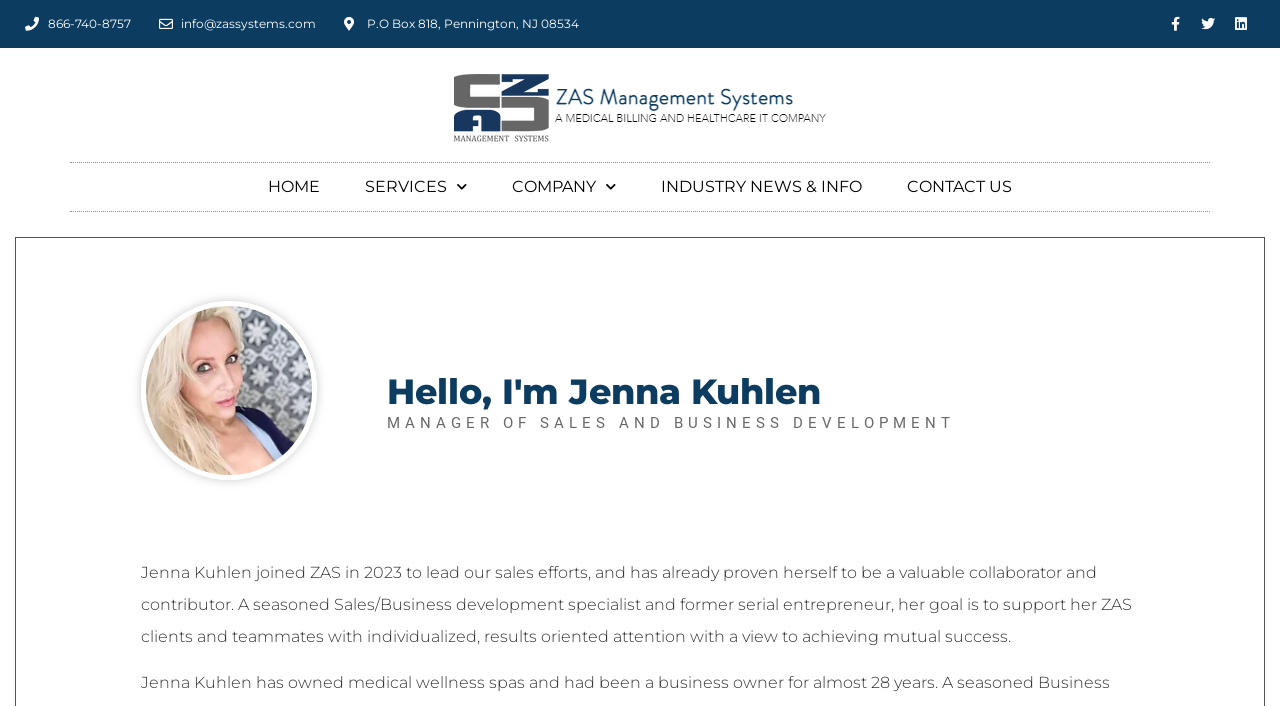Answer the question with a brief word or phrase:
What is the phone number to contact ZAS?

866-740-8757